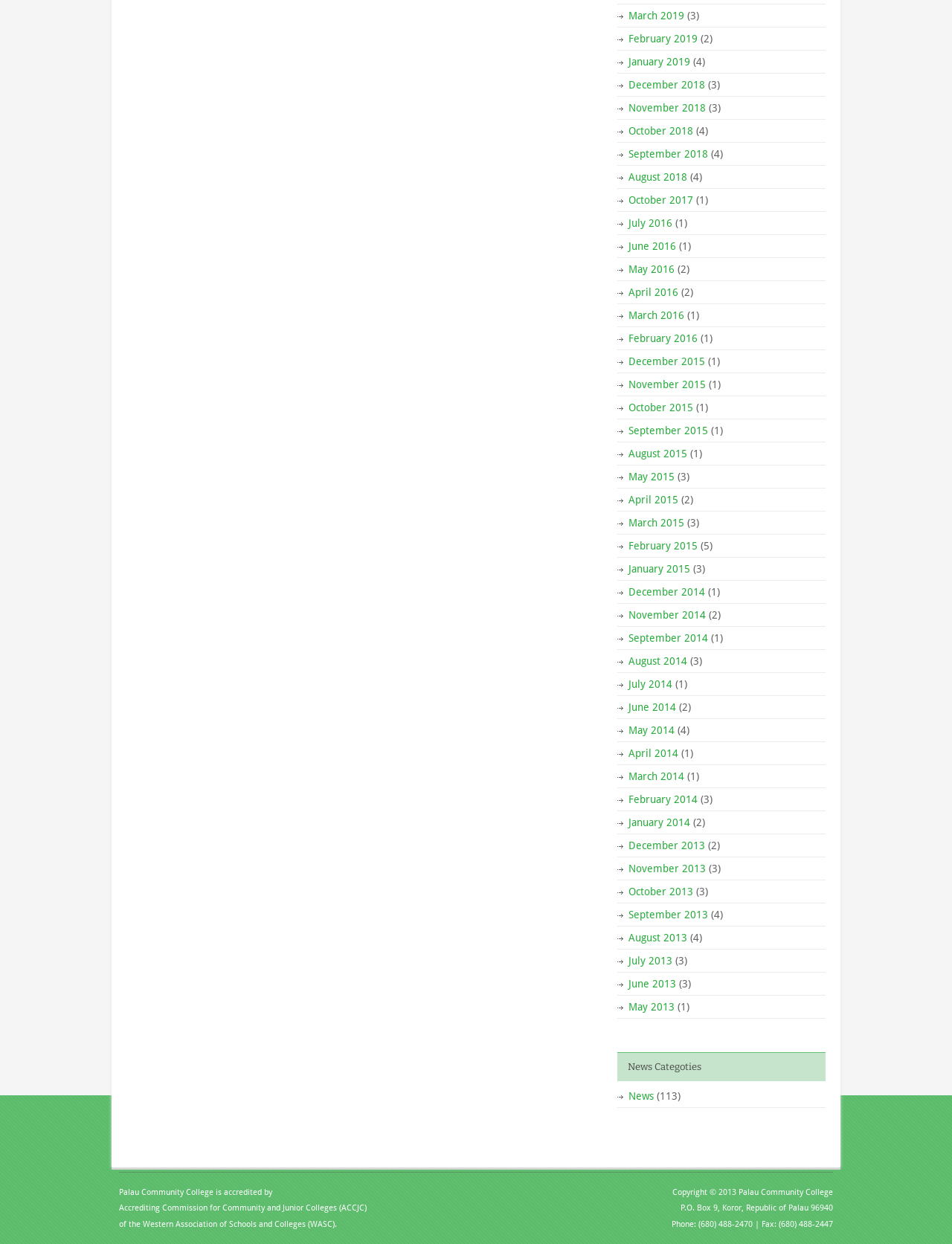Refer to the element description December 2014 and identify the corresponding bounding box in the screenshot. Format the coordinates as (top-left x, top-left y, bottom-right x, bottom-right y) with values in the range of 0 to 1.

[0.66, 0.471, 0.741, 0.481]